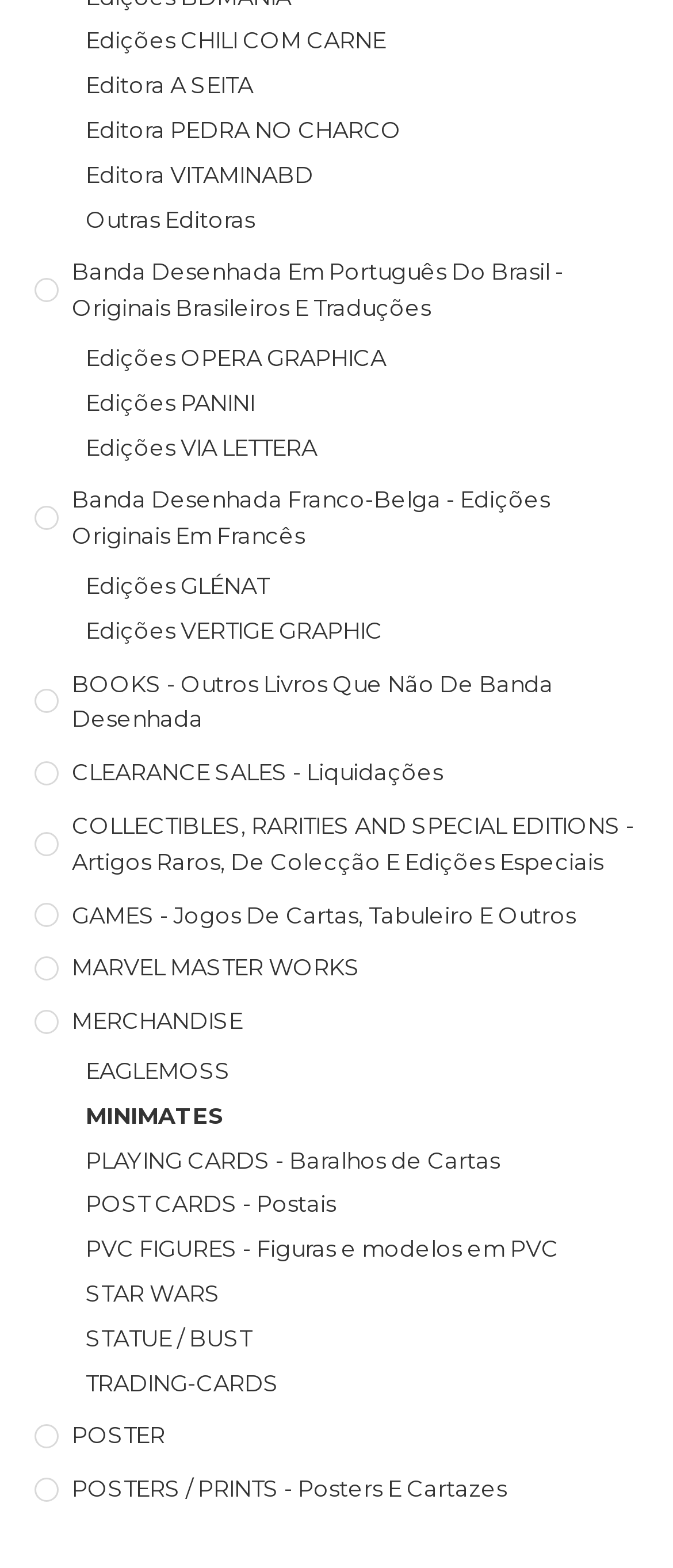Analyze the image and deliver a detailed answer to the question: What type of products are listed under 'POSTERS / PRINTS'?

The category 'POSTERS / PRINTS' suggests that it contains posters and prints related to comics, movies, or pop culture, which can be used for decoration or as collectibles.